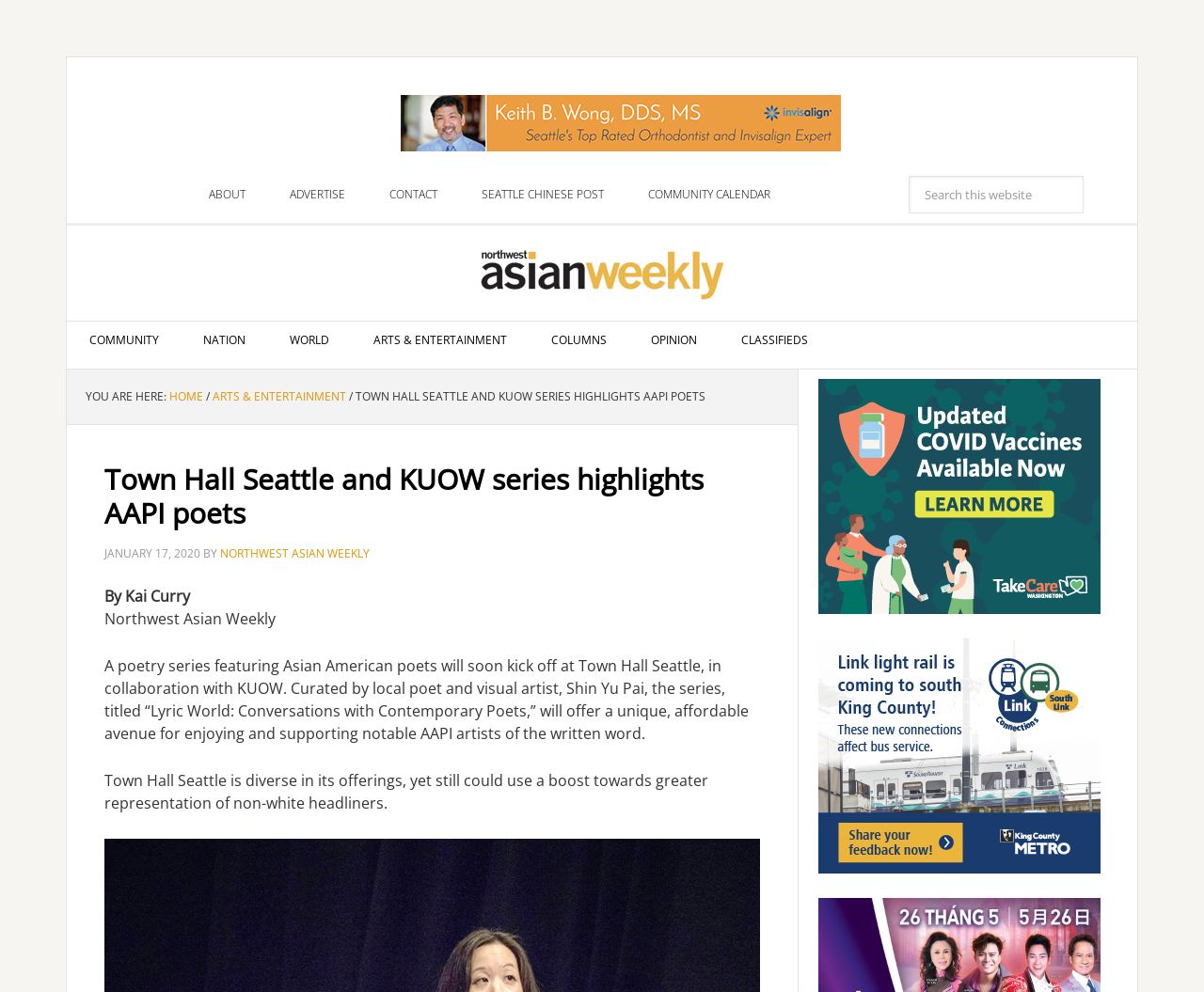Answer the question below in one word or phrase:
Who is the curator of the poetry series?

Shin Yu Pai